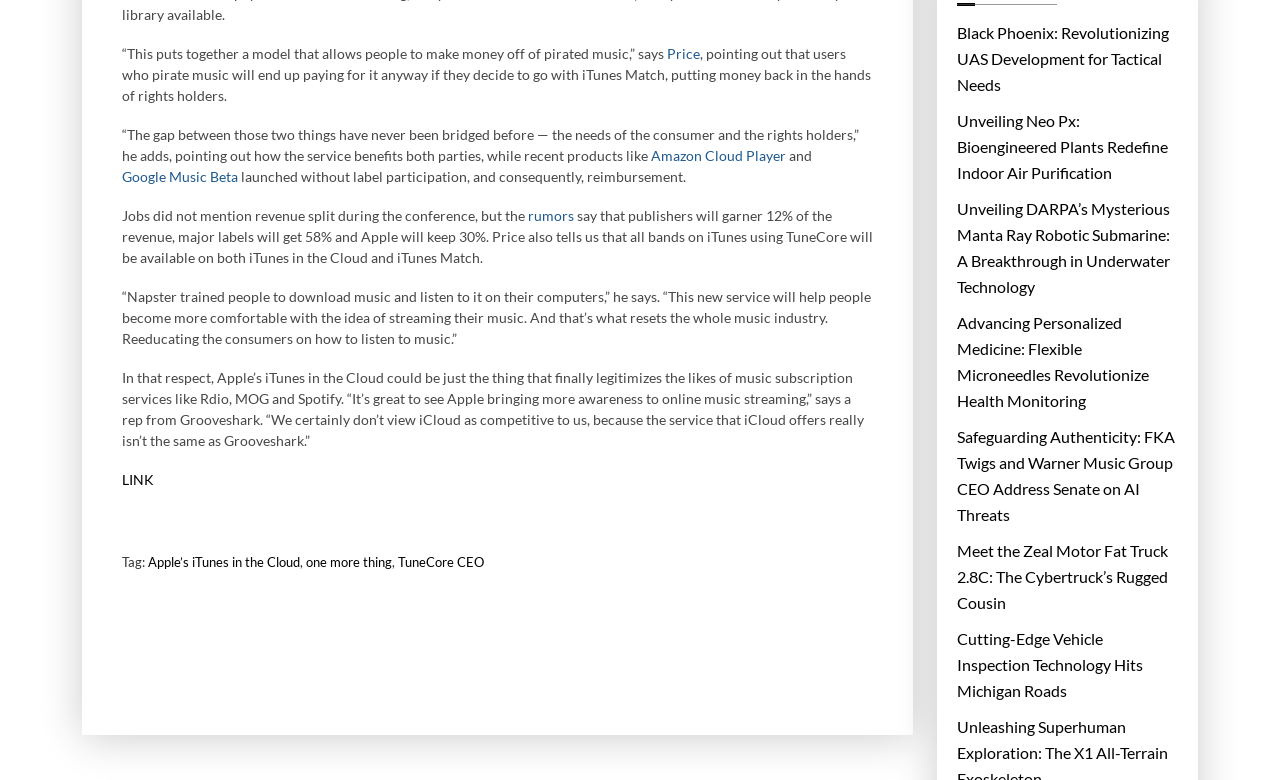Please answer the following question using a single word or phrase: 
What is the purpose of iTunes in the Cloud?

To help people become comfortable with streaming music